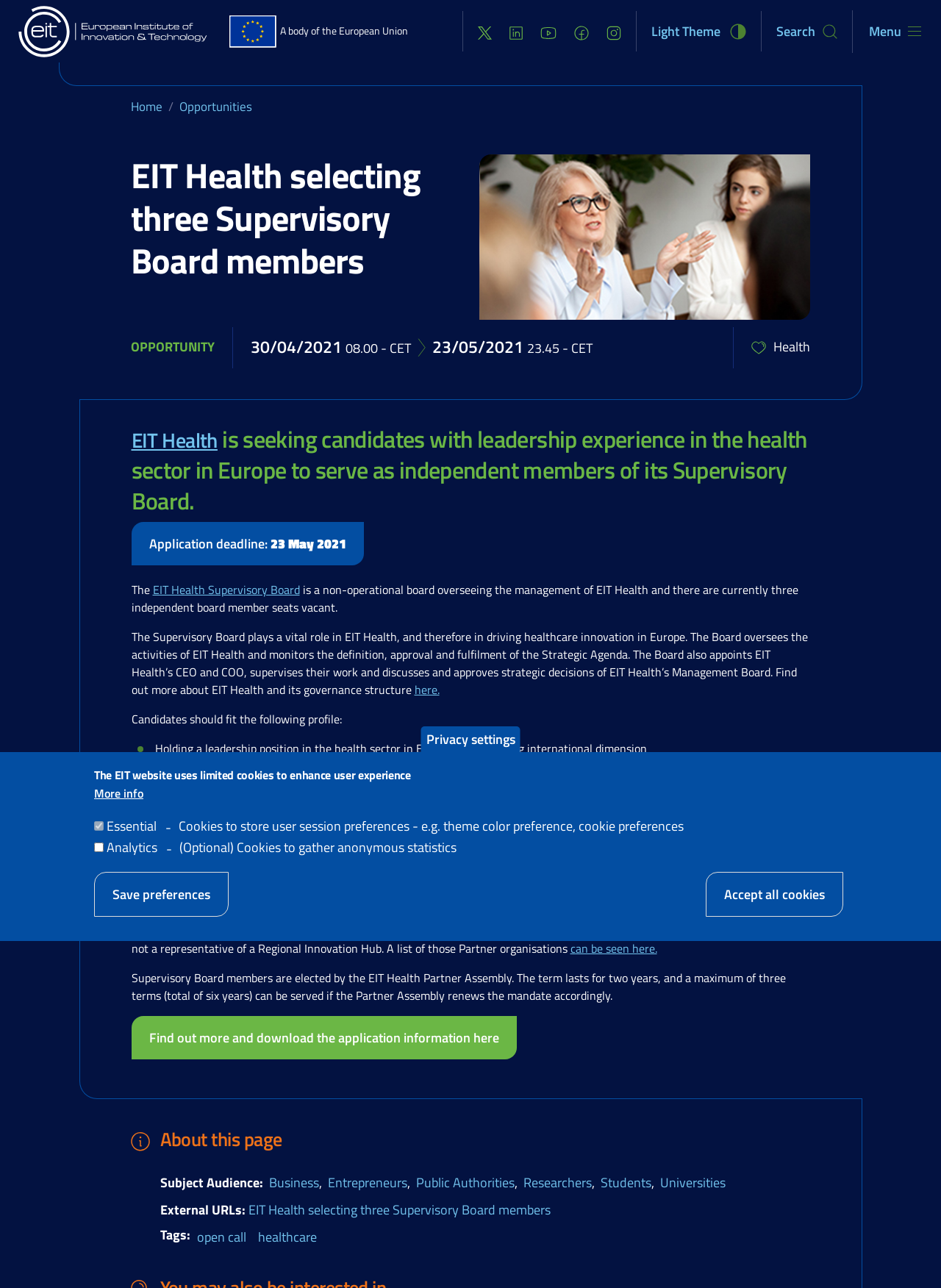Using the given element description, provide the bounding box coordinates (top-left x, top-left y, bottom-right x, bottom-right y) for the corresponding UI element in the screenshot: EIT Health Supervisory Board

[0.162, 0.451, 0.318, 0.465]